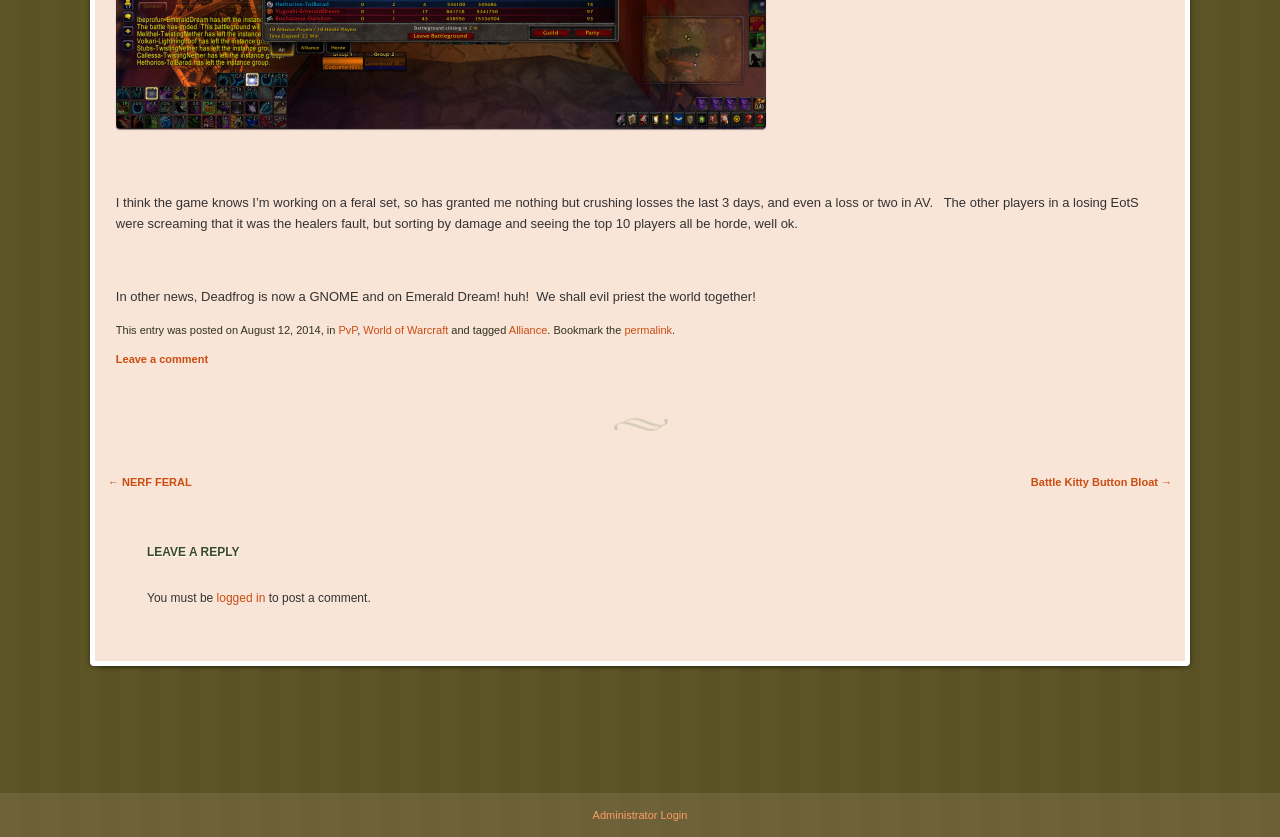Extract the bounding box coordinates for the UI element described by the text: "Leave a comment". The coordinates should be in the form of [left, top, right, bottom] with values between 0 and 1.

[0.09, 0.421, 0.163, 0.436]